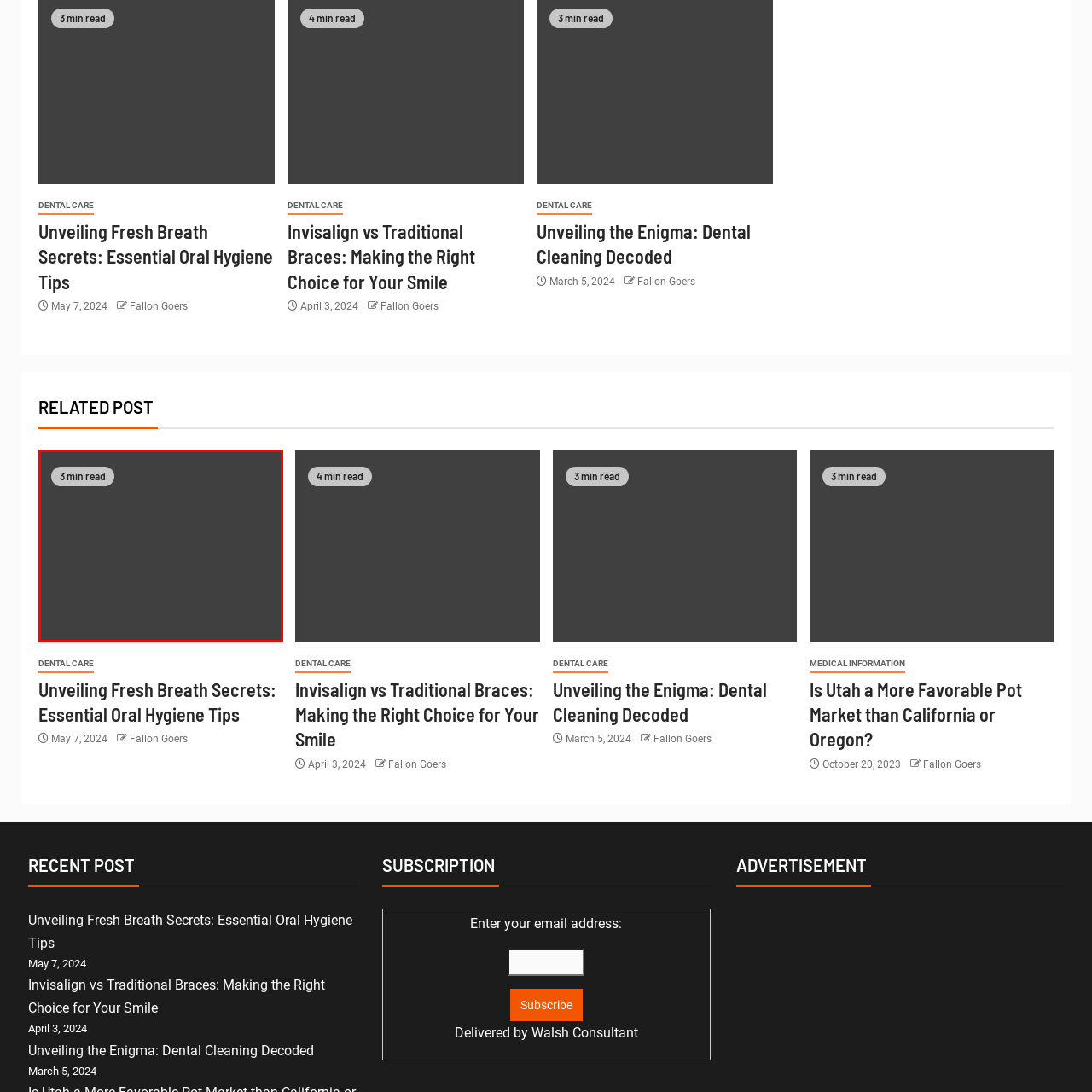What is the main topic of the article?
Concentrate on the image within the red bounding box and respond to the question with a detailed explanation based on the visual information provided.

The main topic of the article can be inferred from the title 'Unveiling Fresh Breath Secrets: Essential Oral Hygiene Tips', which suggests that the article explores essential tips for maintaining oral hygiene and achieving fresh breath.